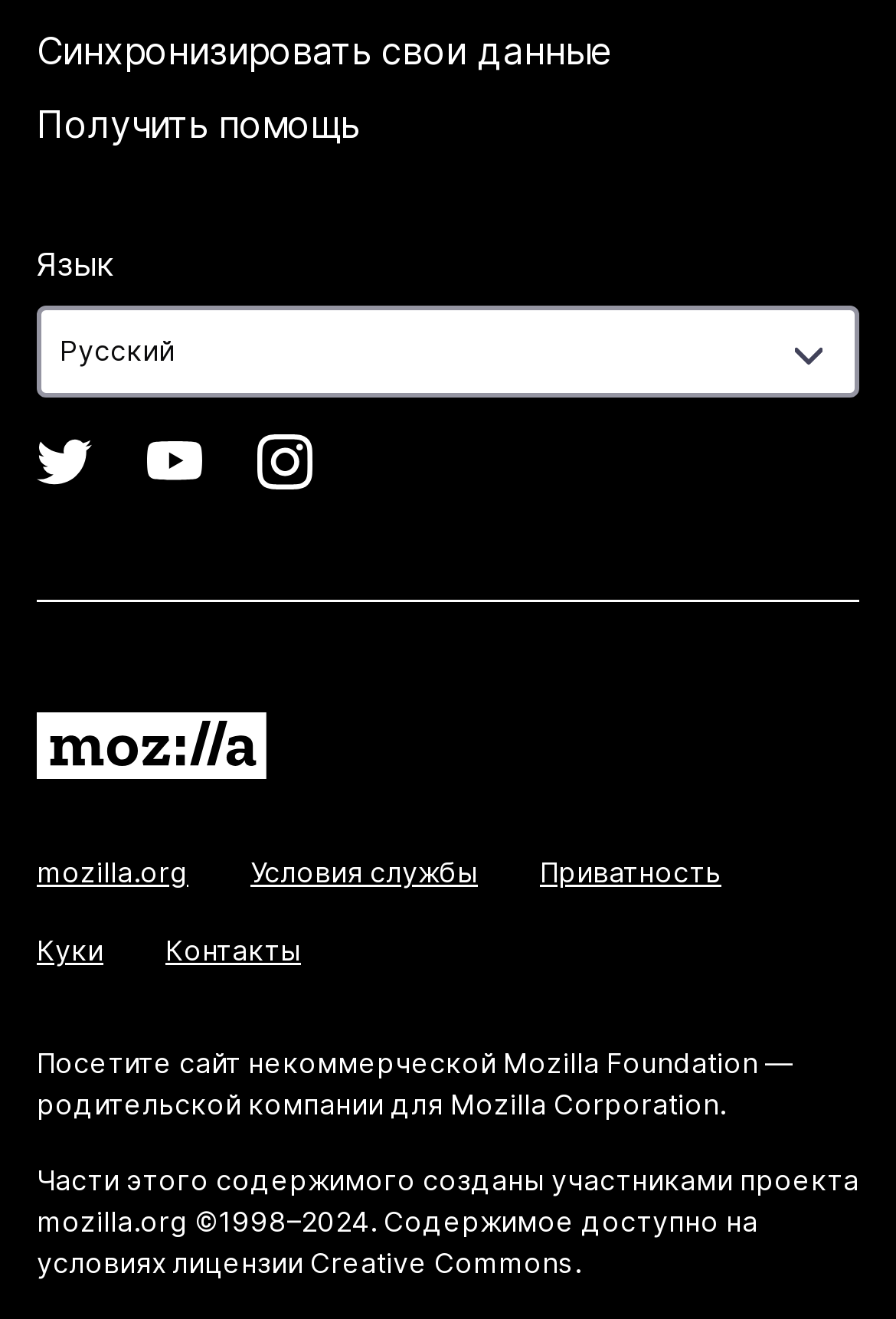Can you provide the bounding box coordinates for the element that should be clicked to implement the instruction: "Change language"?

[0.041, 0.232, 0.959, 0.301]